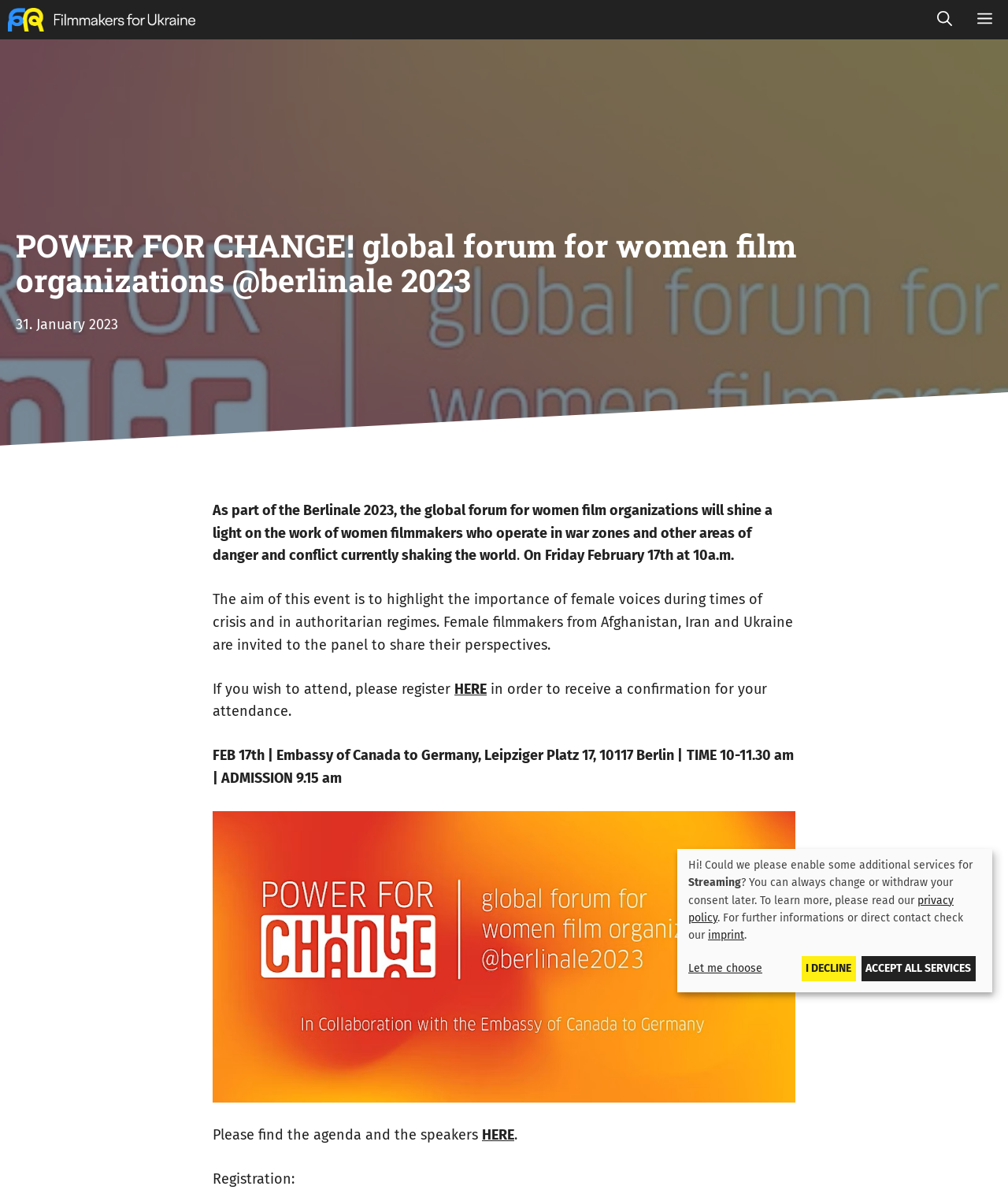Respond to the question below with a concise word or phrase:
What time does the event start?

10a.m.